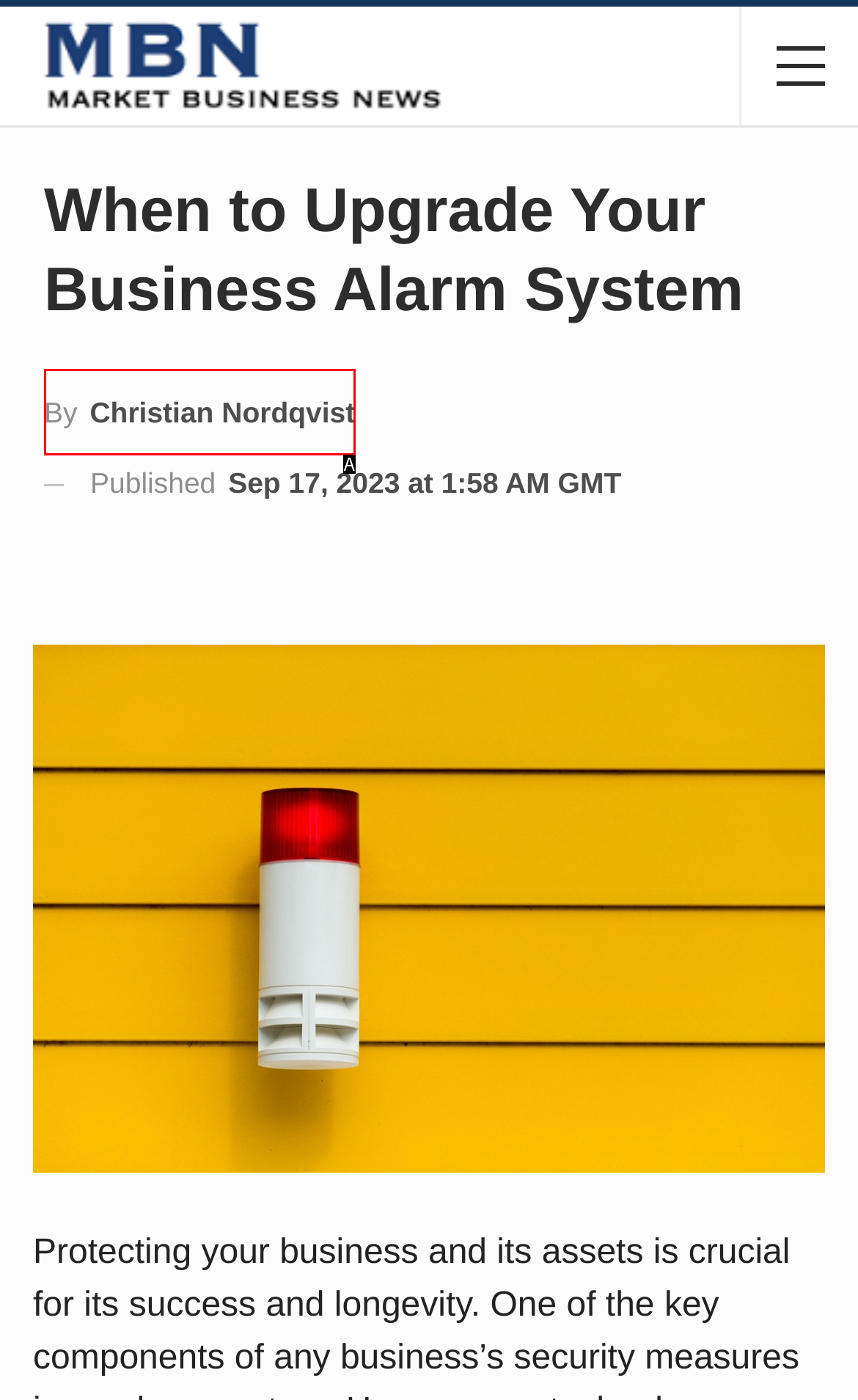Find the option that matches this description: By Christian Nordqvist
Provide the corresponding letter directly.

A